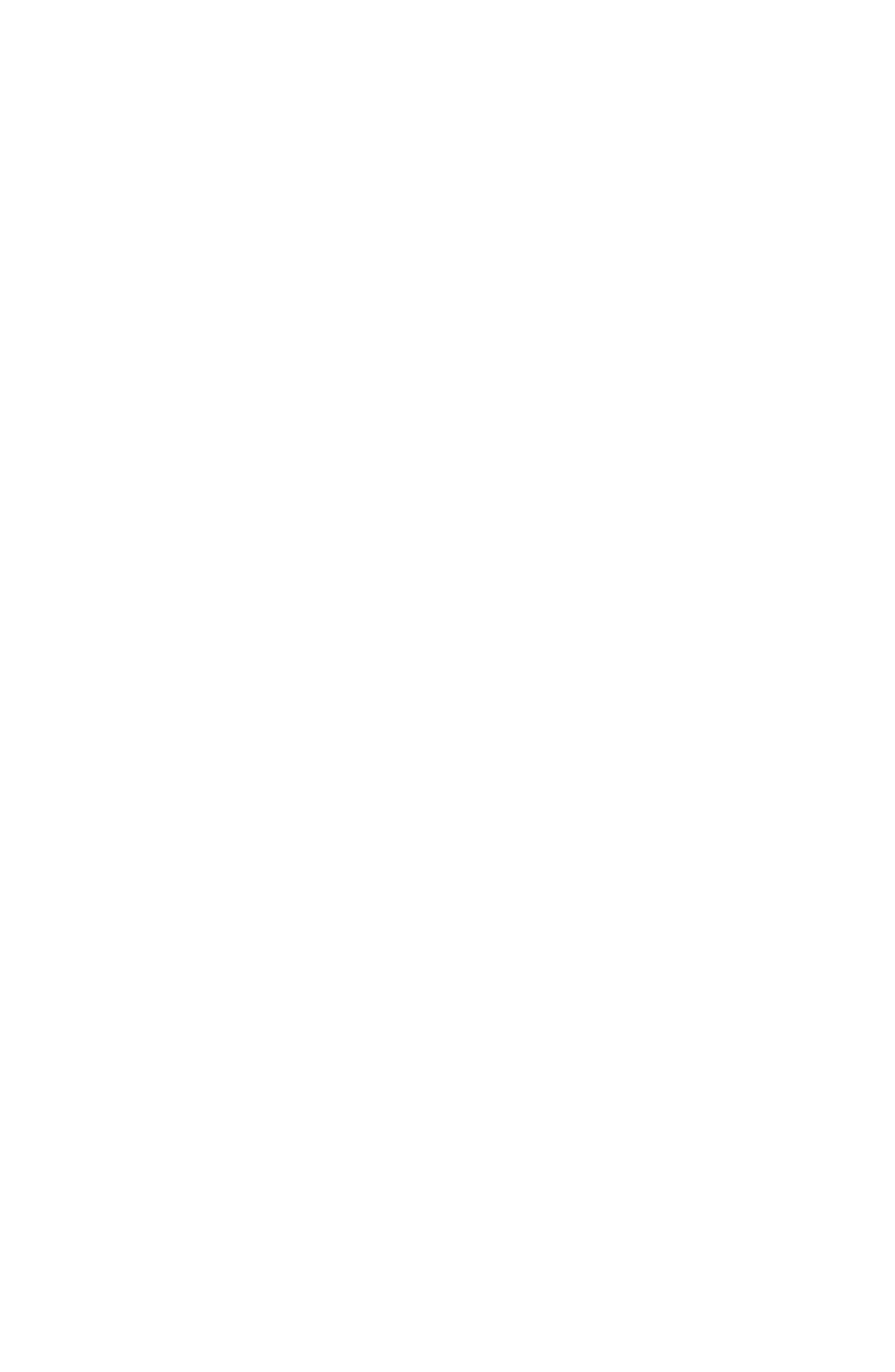Provide the bounding box coordinates of the UI element that matches the description: "Get a Quote".

[0.038, 0.131, 0.494, 0.201]